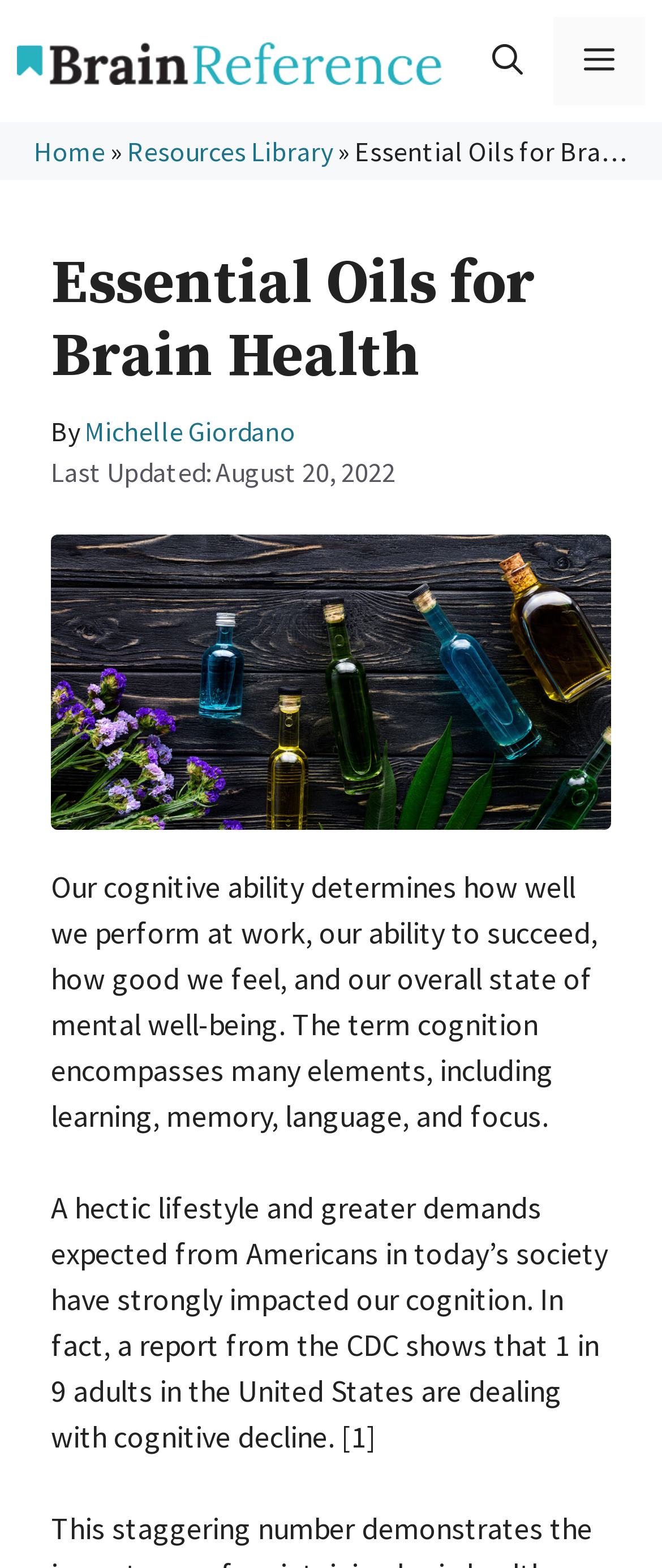How many navigation links are there?
Using the information presented in the image, please offer a detailed response to the question.

The number of navigation links can be found by looking at the navigation section, which contains links to 'Home', 'Resources Library', and other sections, totaling 3 links.